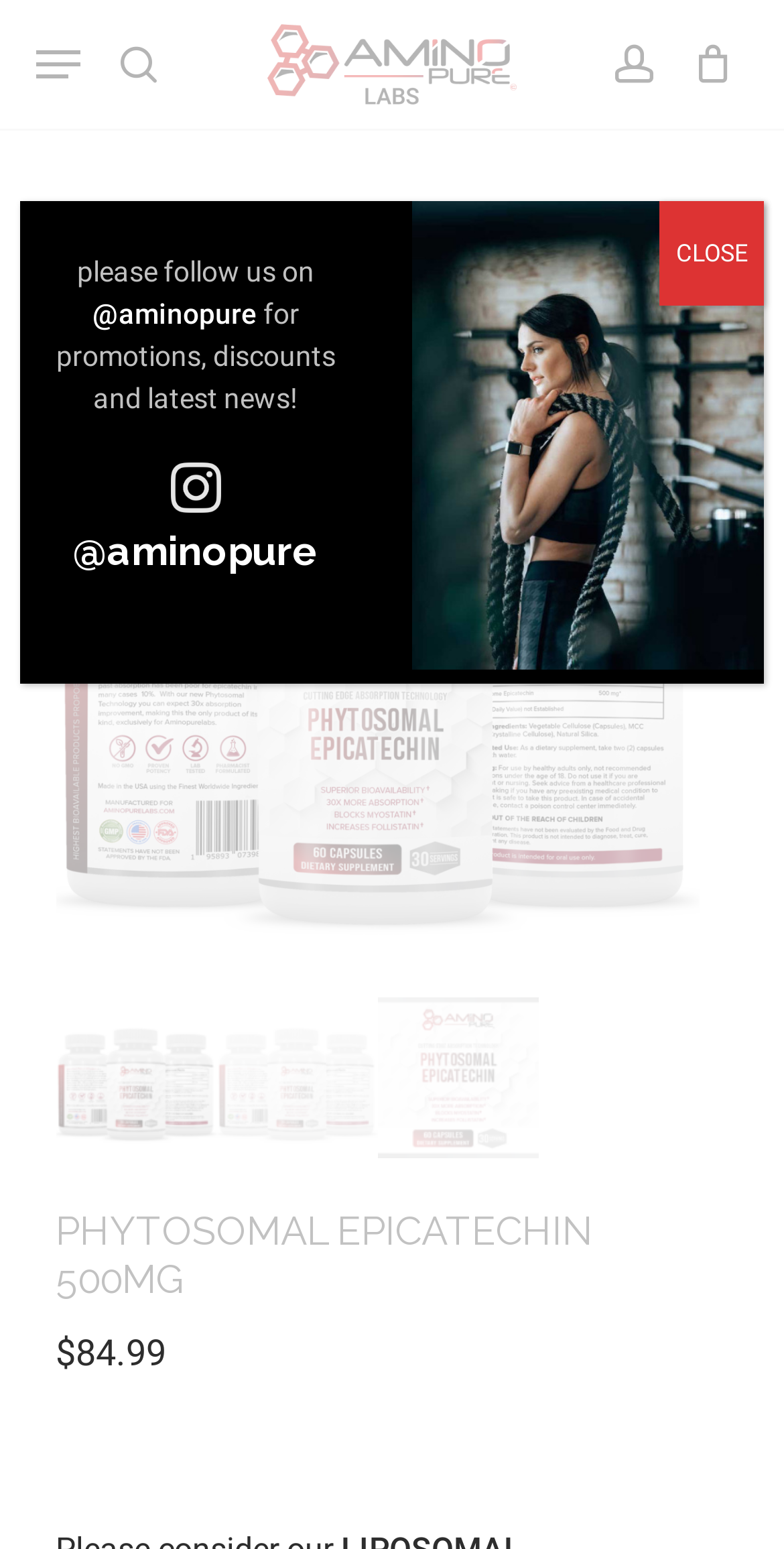Determine the main headline from the webpage and extract its text.

PHYTOSOMAL EPICATECHIN 500MG